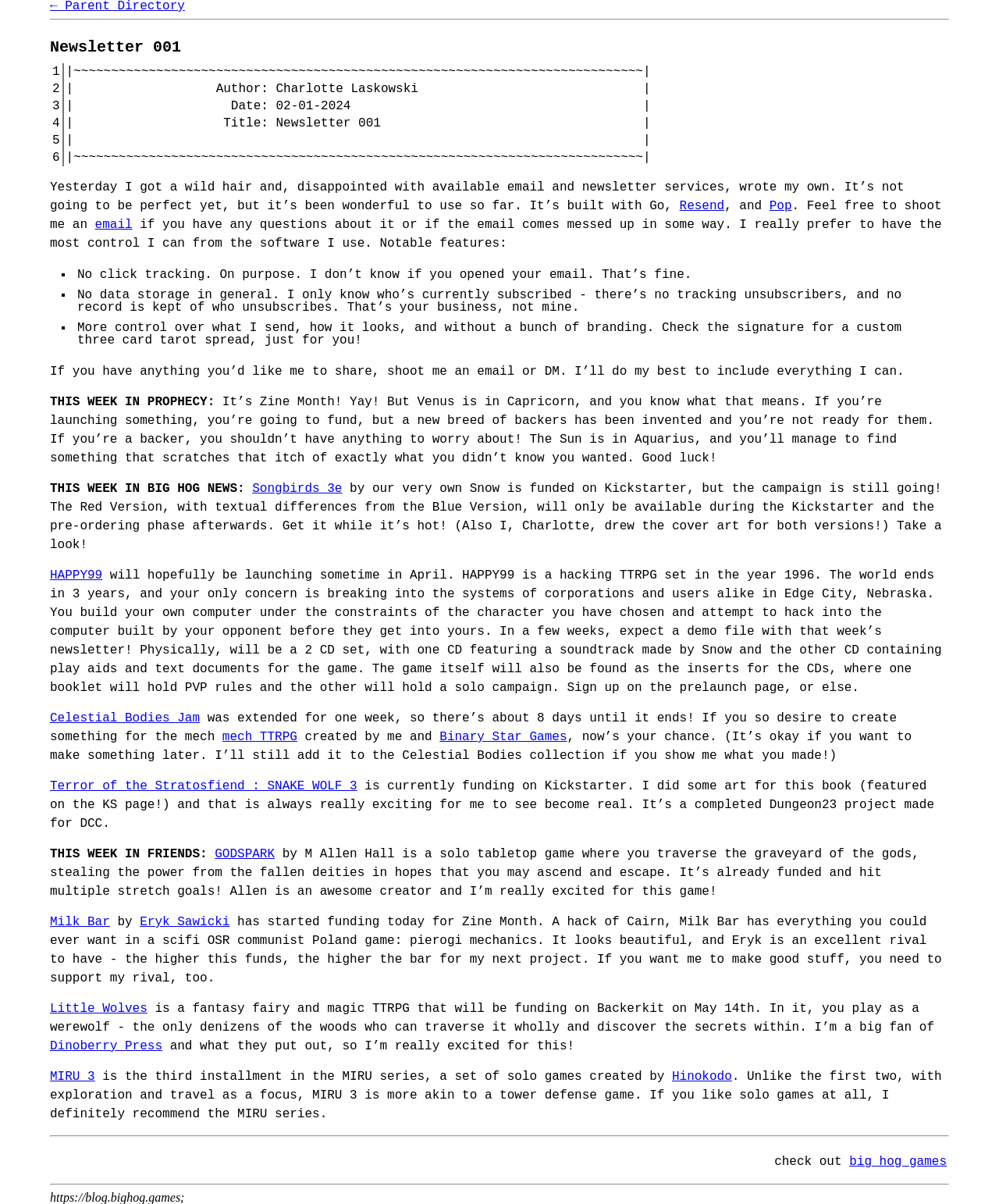Can you provide the bounding box coordinates for the element that should be clicked to implement the instruction: "Read more about 'Songbirds 3e'"?

[0.253, 0.4, 0.343, 0.412]